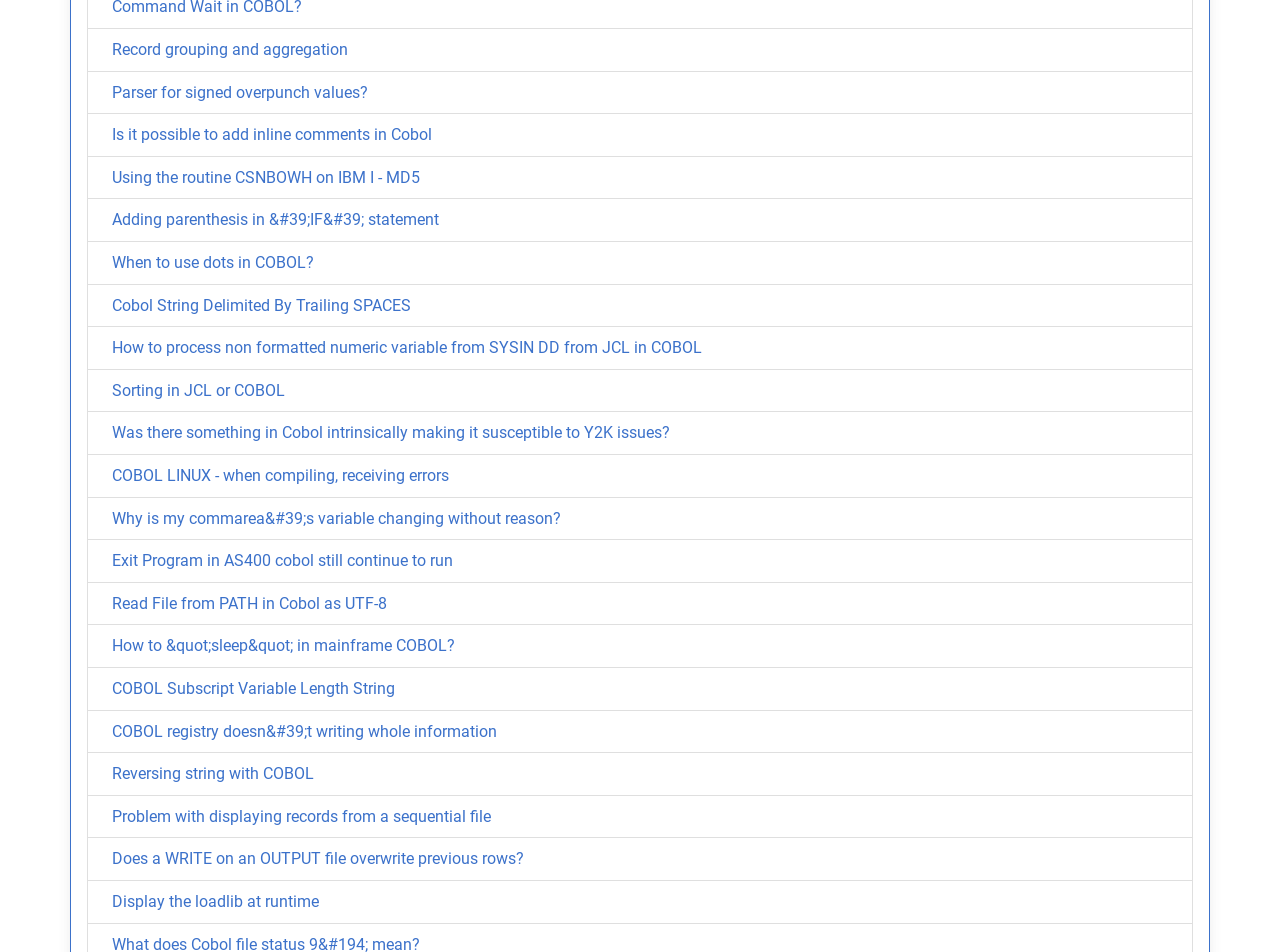Locate the bounding box coordinates of the region to be clicked to comply with the following instruction: "Check 'Display the loadlib at runtime'". The coordinates must be four float numbers between 0 and 1, in the form [left, top, right, bottom].

[0.088, 0.937, 0.249, 0.957]